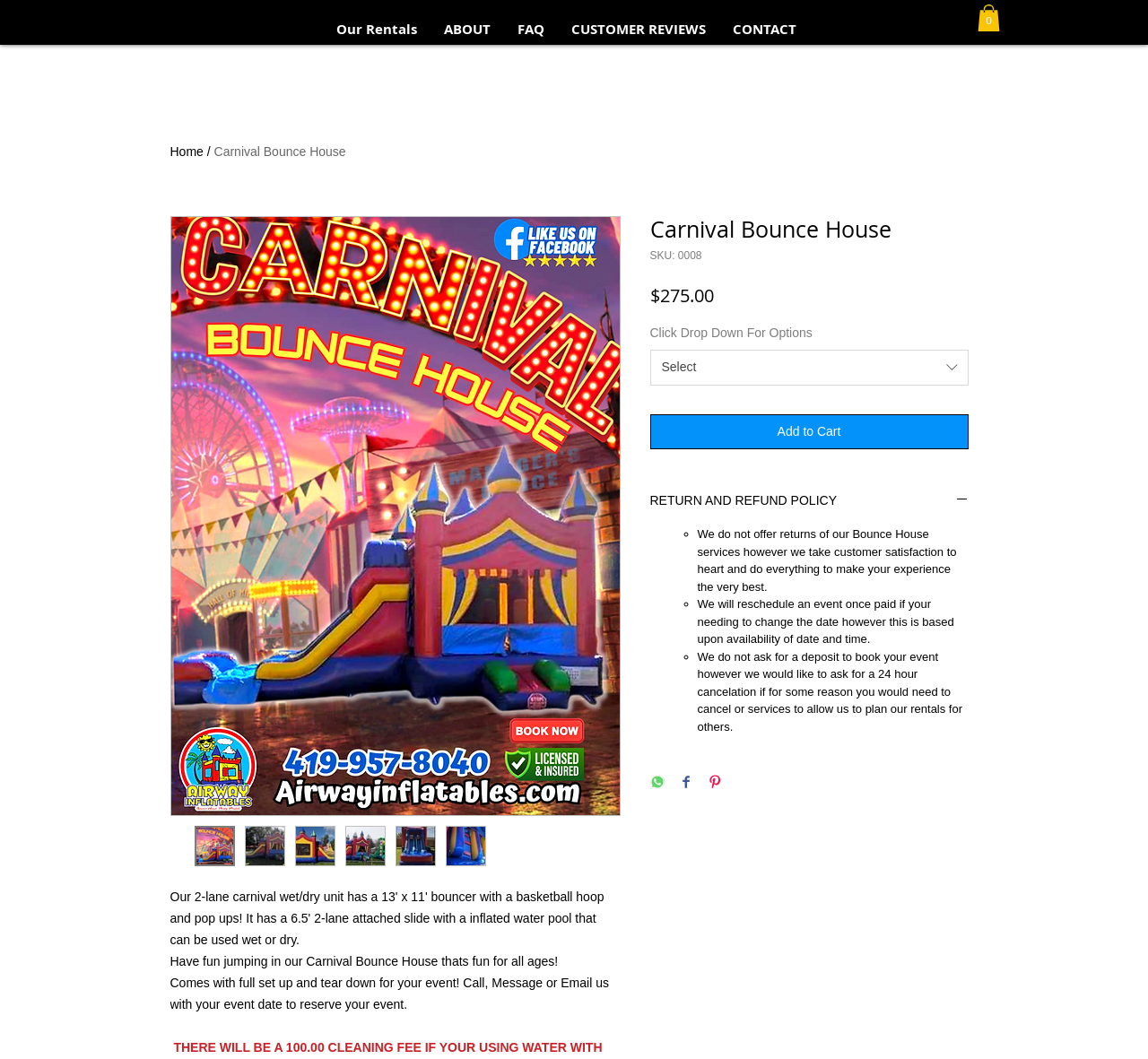Provide a short answer to the following question with just one word or phrase: How much does the bounce house cost?

$275.00